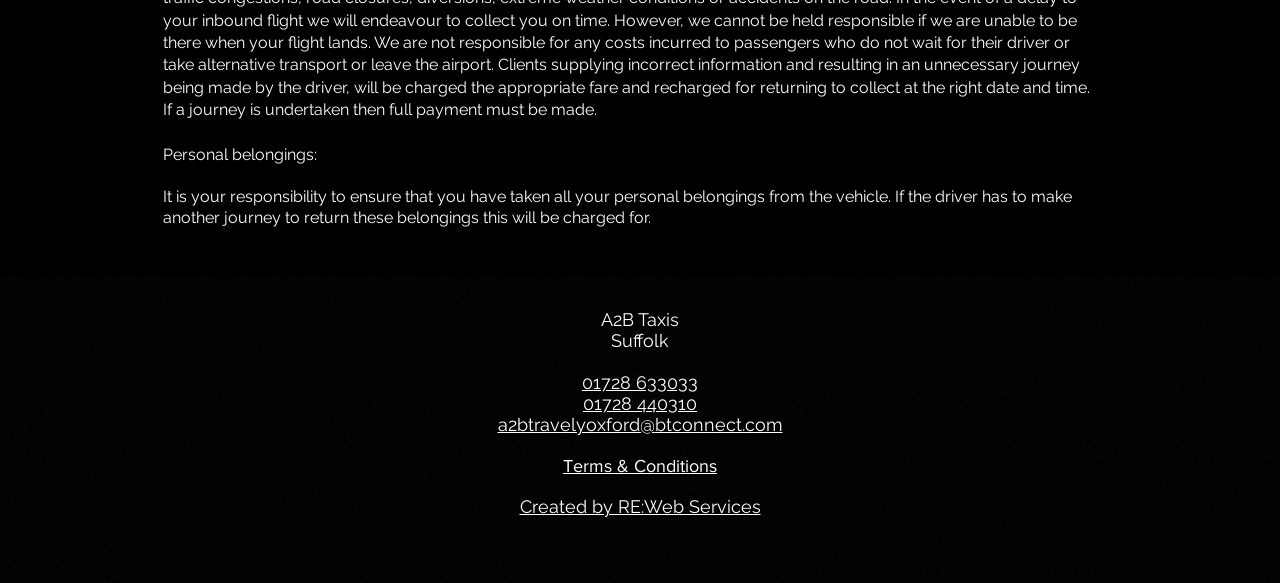Provide a brief response to the question below using a single word or phrase: 
What is the email address?

a2btravelyoxford@btconnect.com